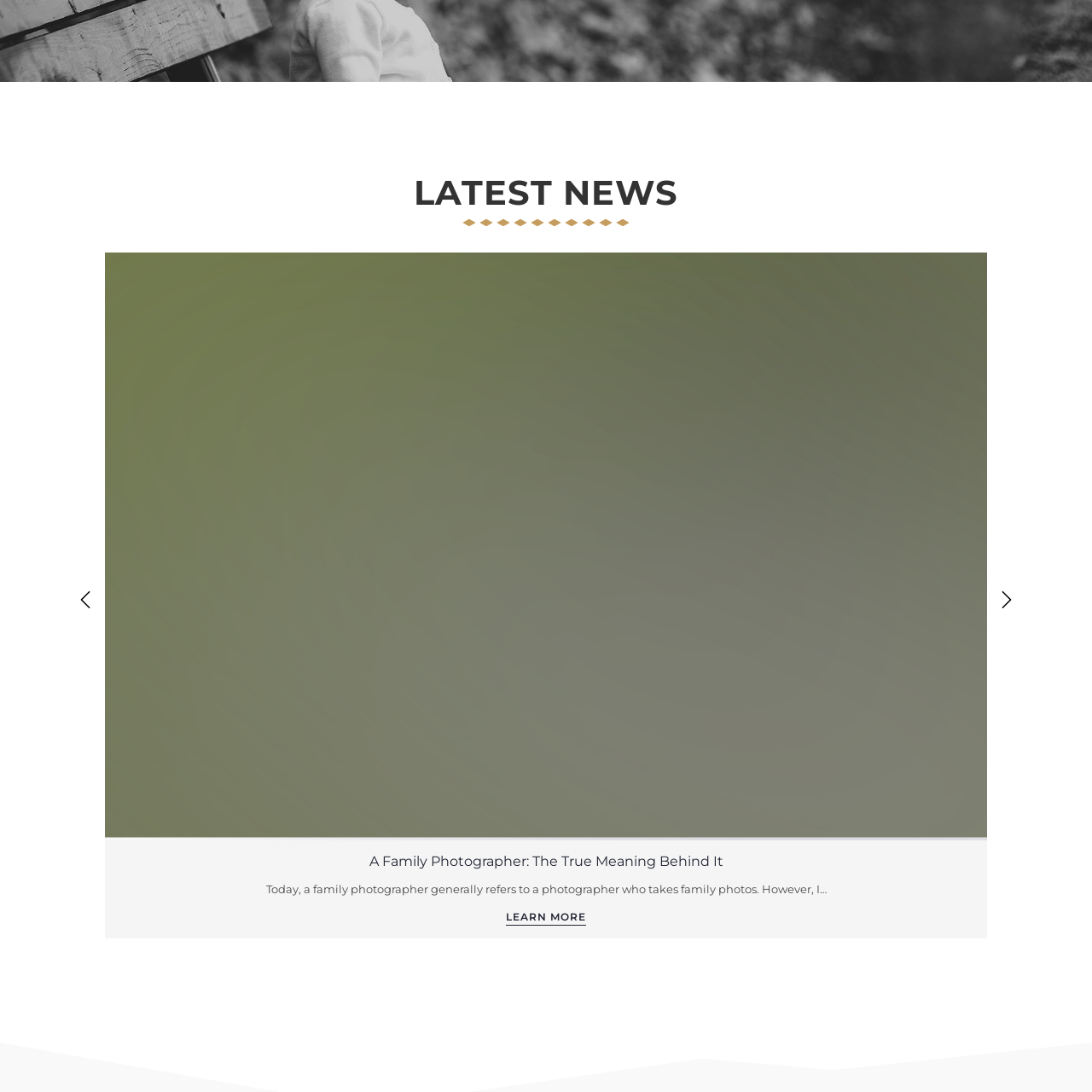What does the image aim to highlight?
Observe the image within the red bounding box and give a detailed and thorough answer to the question.

The caption suggests that the image serves to complement the narrative surrounding the modern understanding and appreciation of family photography, highlighting its significance in documenting shared experiences and relationships within a family.